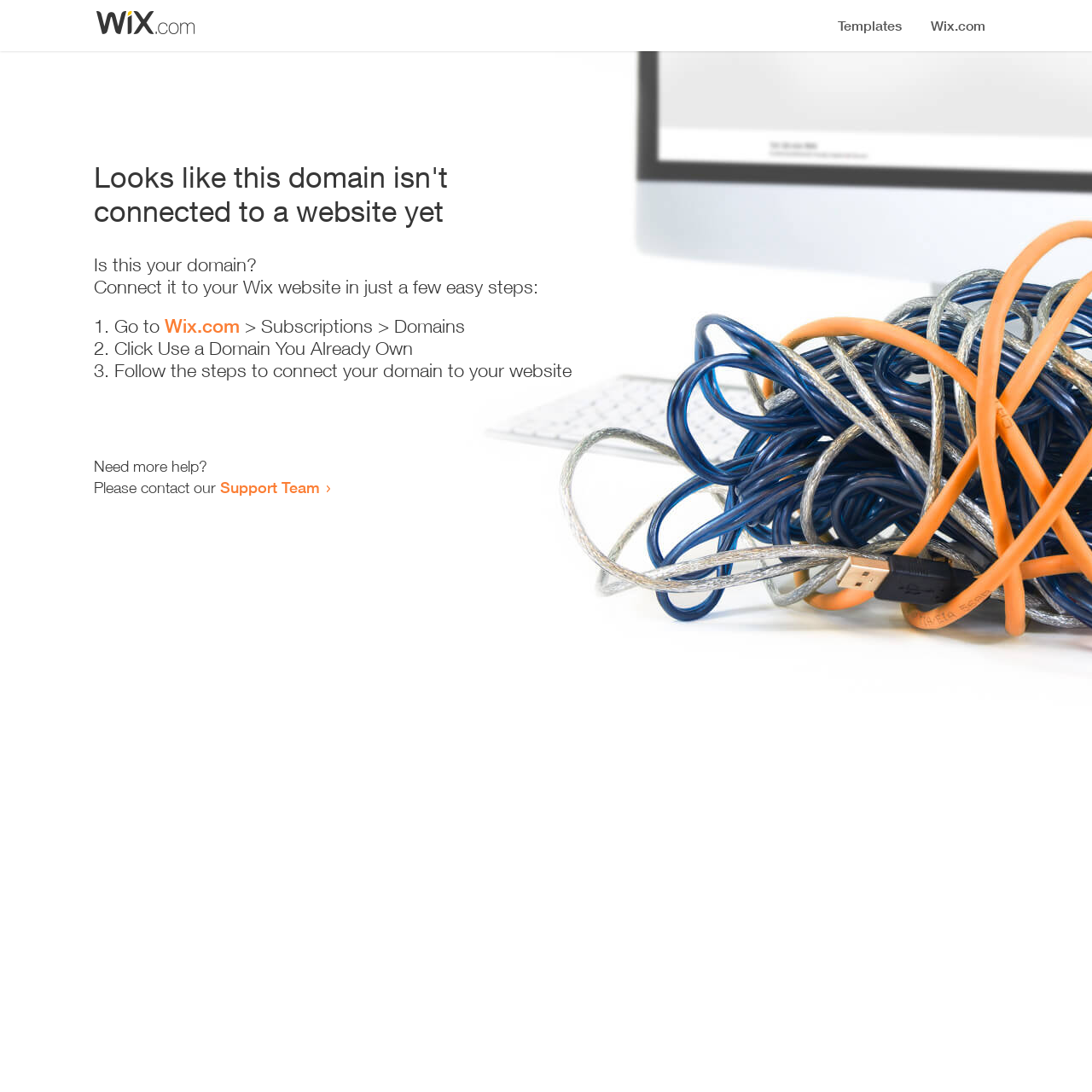How many steps are required to connect the domain?
Please provide a detailed and thorough answer to the question.

The webpage provides a list of steps to connect the domain, which includes '1. Go to Wix.com > Subscriptions > Domains', '2. Click Use a Domain You Already Own', and '3. Follow the steps to connect your domain to your website'. Therefore, there are 3 steps required to connect the domain.